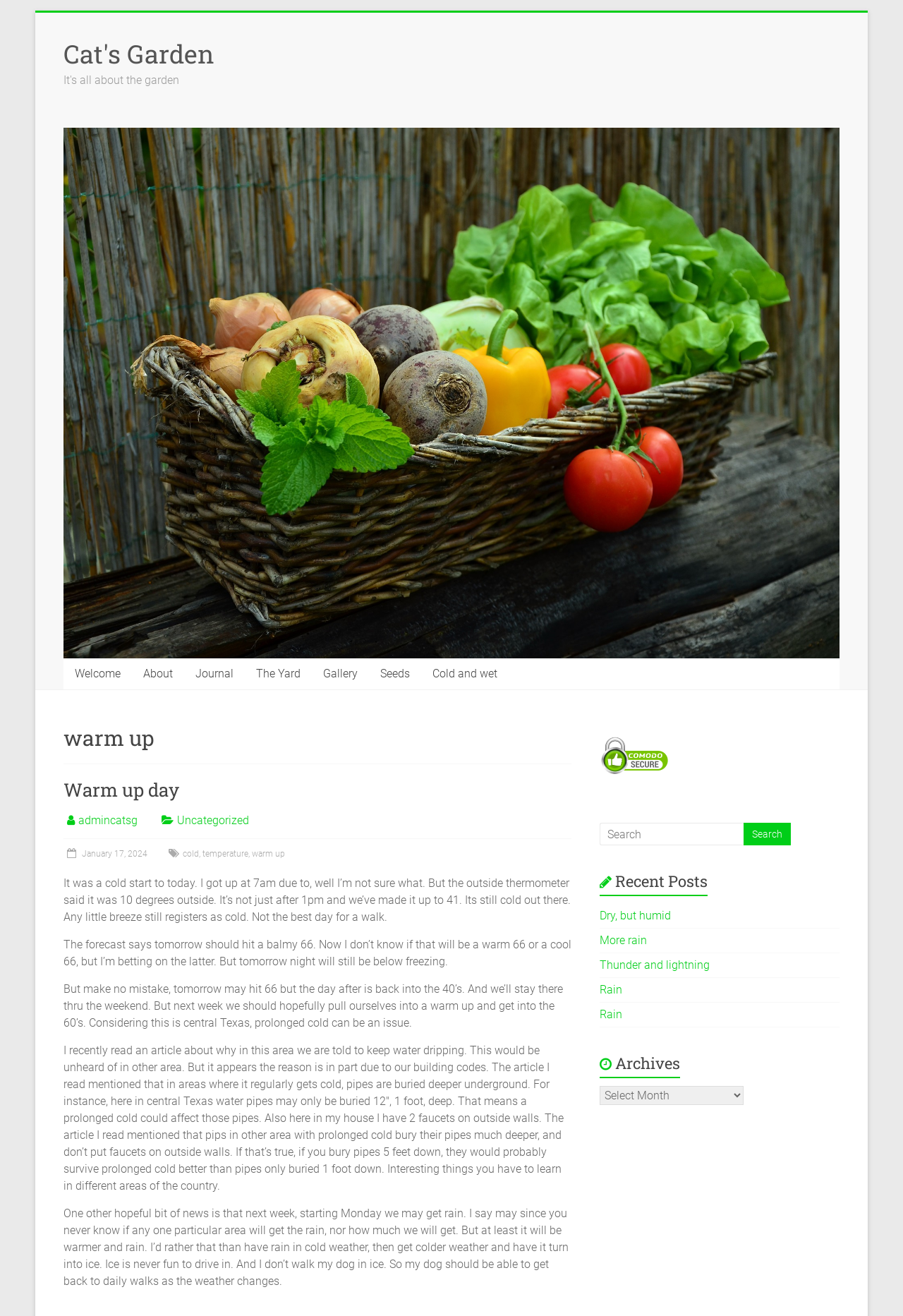Please identify the bounding box coordinates of the element I should click to complete this instruction: 'Click on 'About' link'. The coordinates should be given as four float numbers between 0 and 1, like this: [left, top, right, bottom].

[0.146, 0.5, 0.204, 0.524]